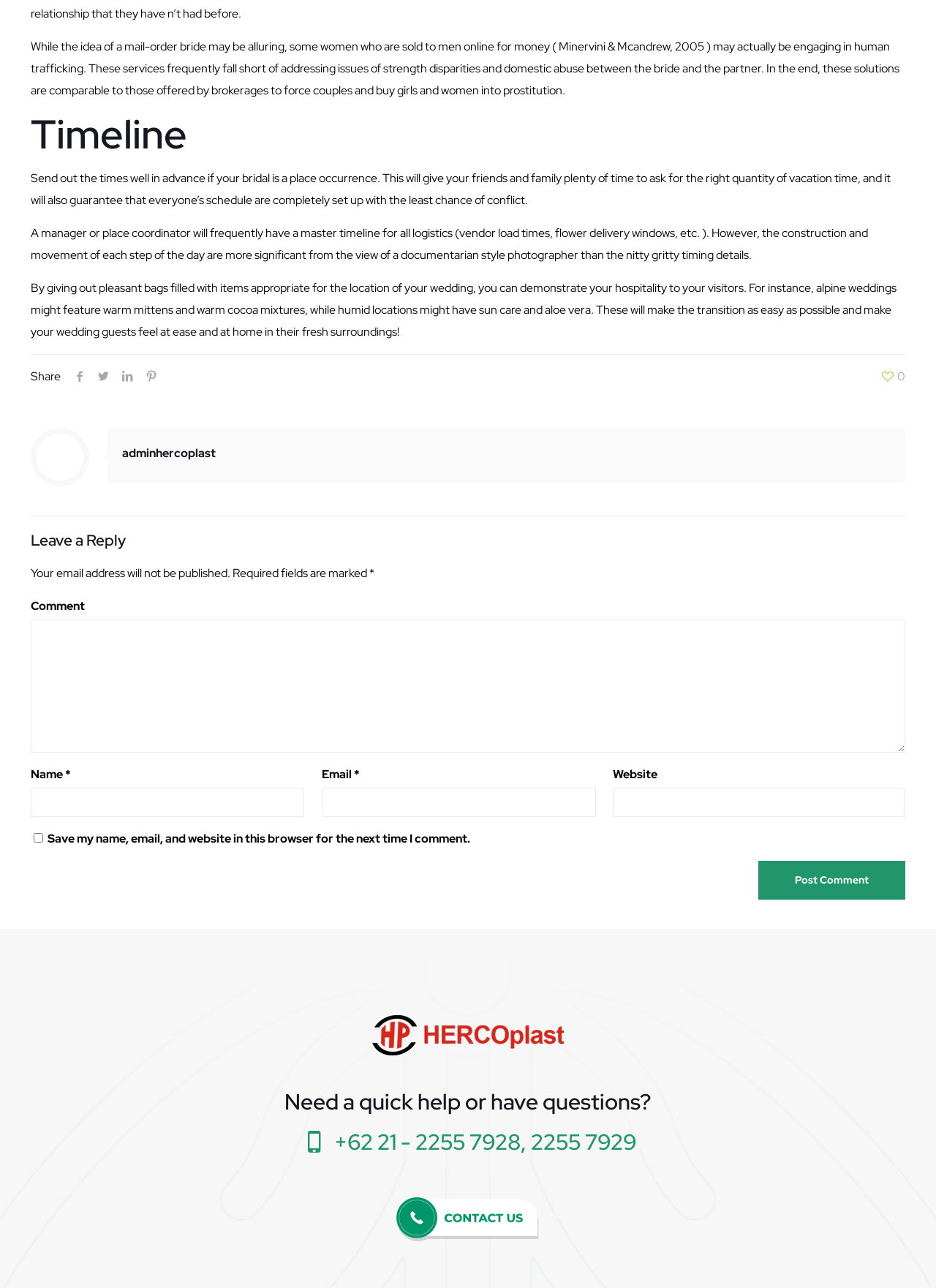Indicate the bounding box coordinates of the element that must be clicked to execute the instruction: "Enter your comment in the text box". The coordinates should be given as four float numbers between 0 and 1, i.e., [left, top, right, bottom].

[0.033, 0.481, 0.967, 0.584]